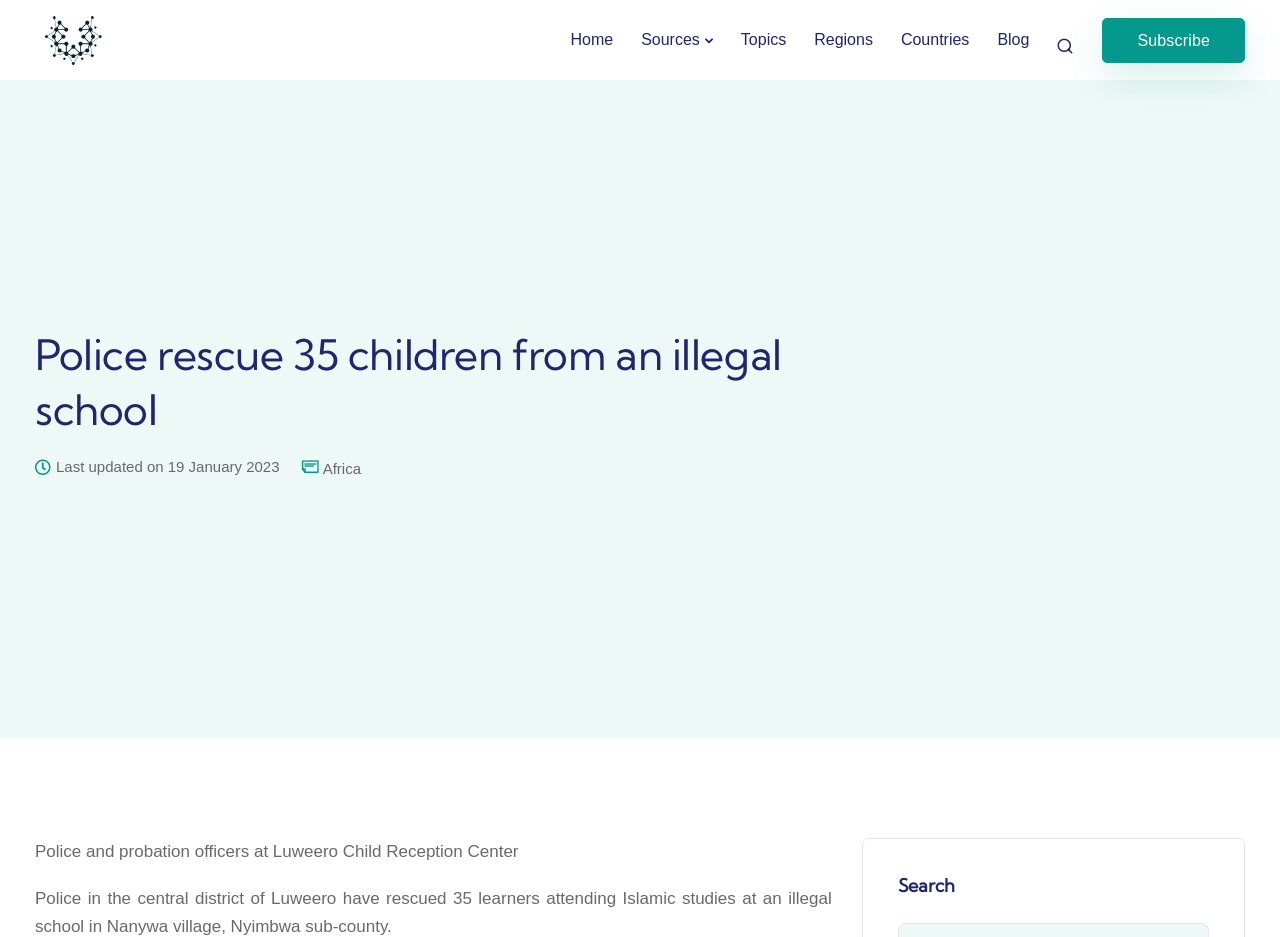Determine the bounding box coordinates of the UI element described by: "Sources".

[0.49, 0.0, 0.568, 0.085]